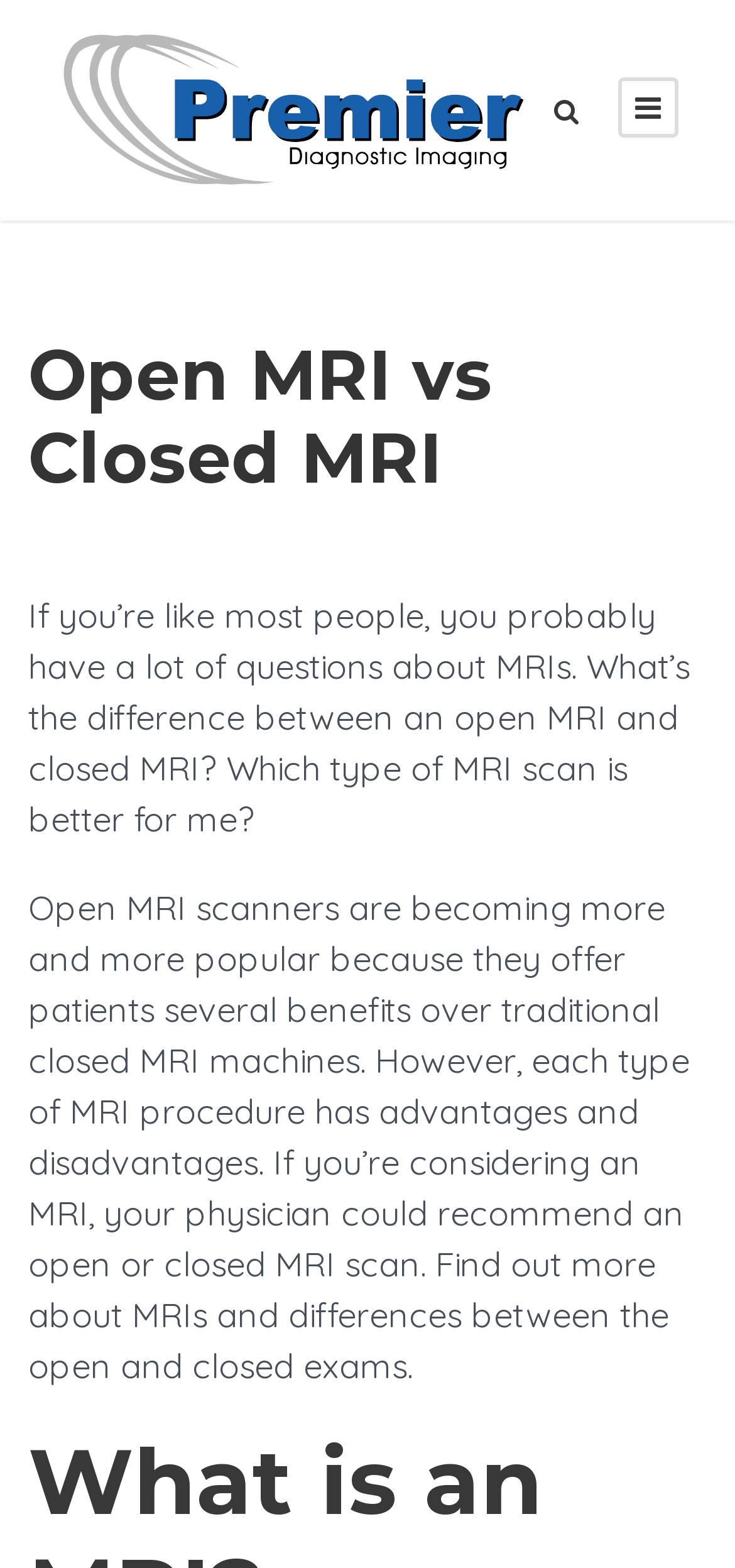Where is the medical facility located?
Provide a thorough and detailed answer to the question.

I found the answer by looking at the link element with the text 'Premier Diagnostic Imaging freestanding medical facility in Cookeville, Tennessee' which mentions the location of the medical facility.